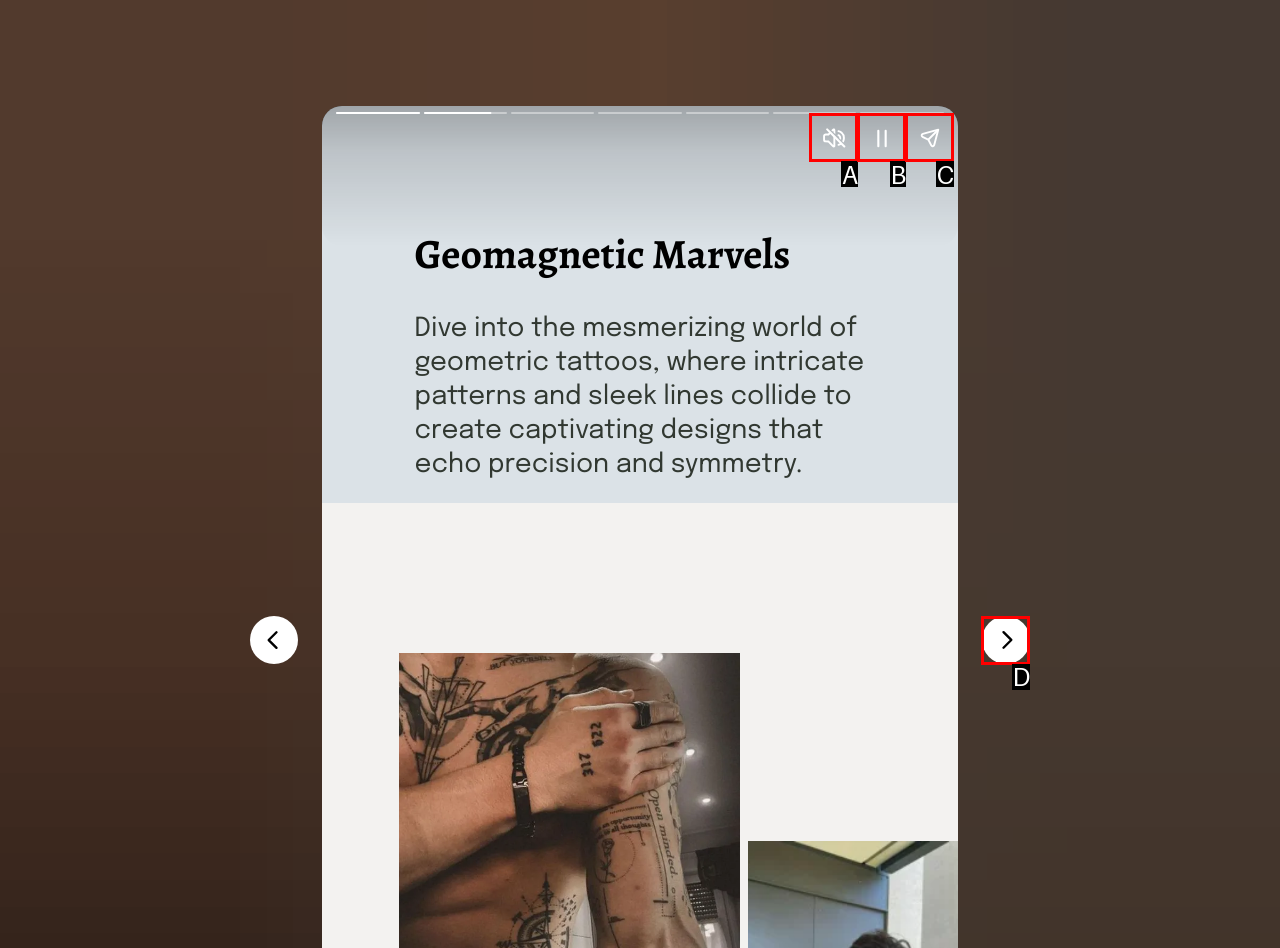Pick the HTML element that corresponds to the description: aria-label="Pause story"
Answer with the letter of the correct option from the given choices directly.

B